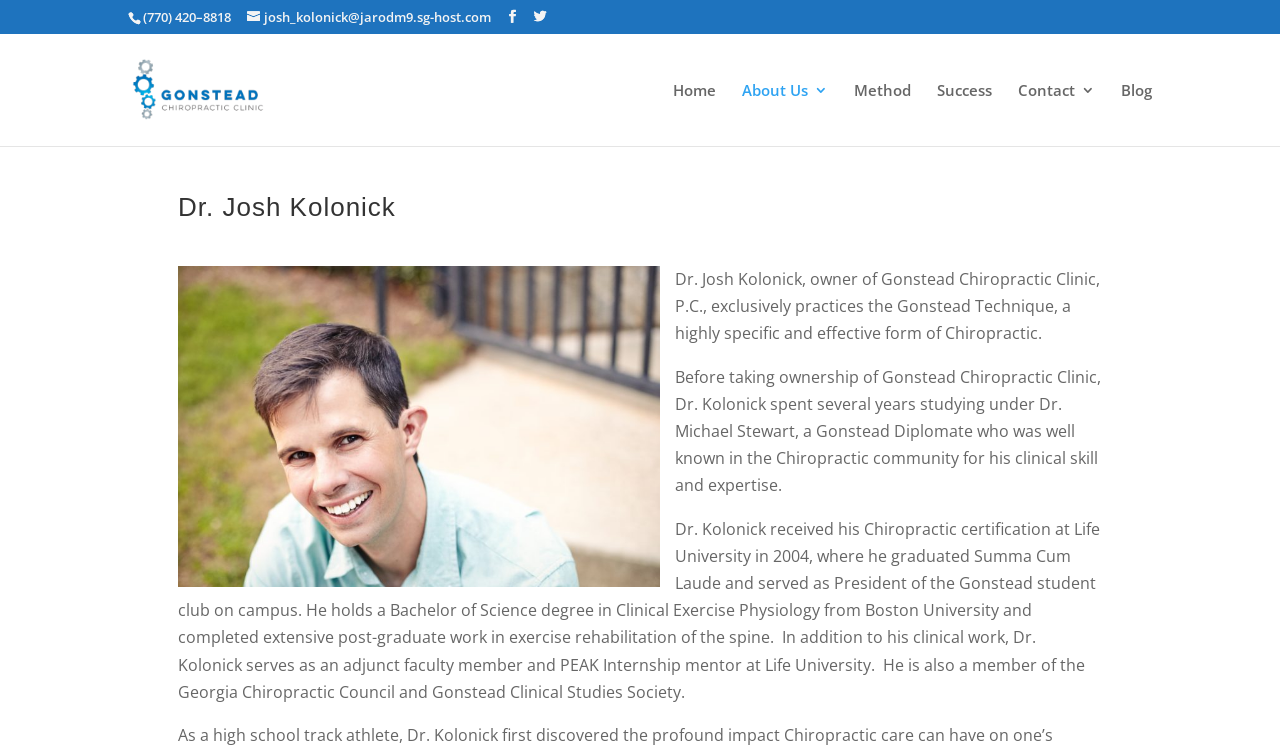What is the name of the chiropractic technique used by Dr. Josh Kolonick?
From the image, provide a succinct answer in one word or a short phrase.

Gonstead Technique